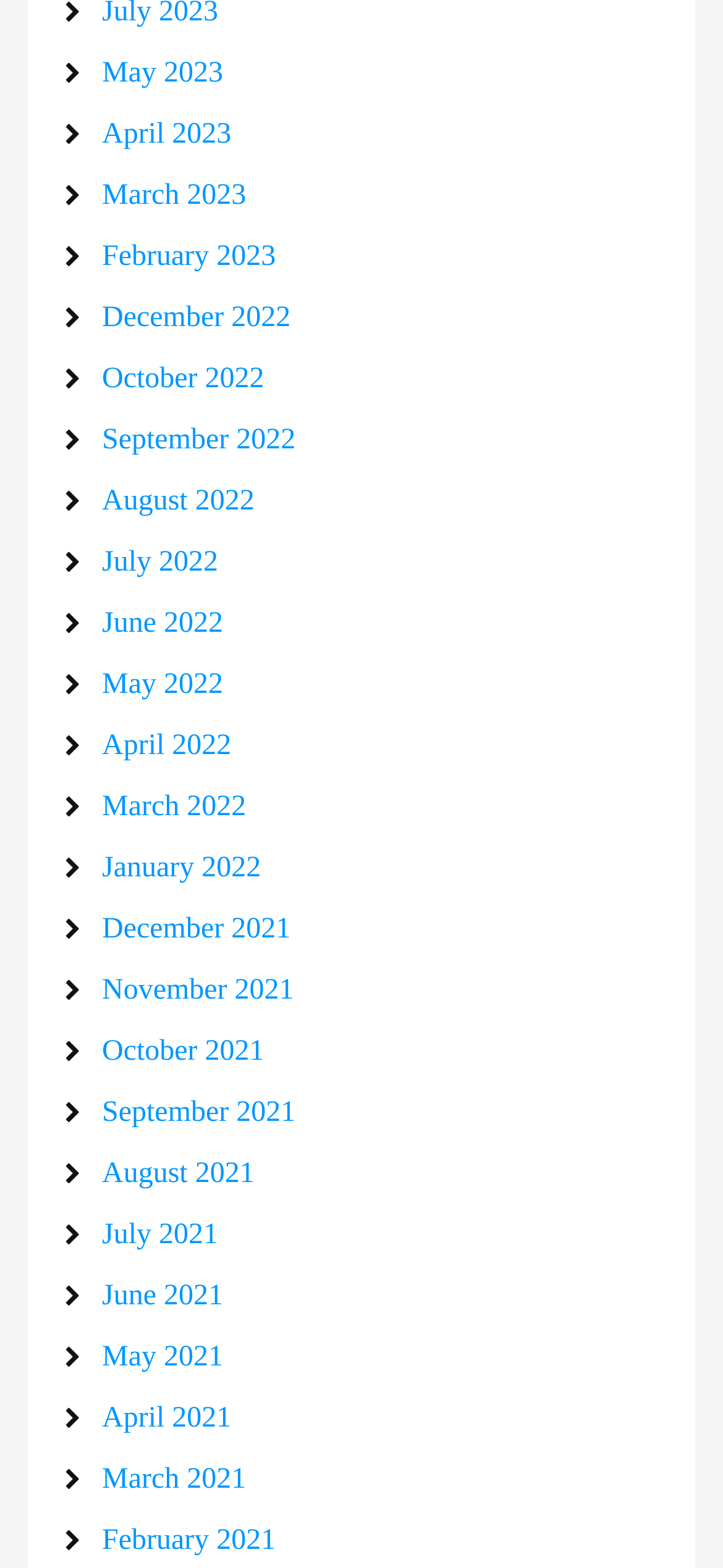With reference to the image, please provide a detailed answer to the following question: What is the earliest month listed?

By examining the list of links on the webpage, I can see that the earliest month listed is 'February 2021', which is the last link in the list.